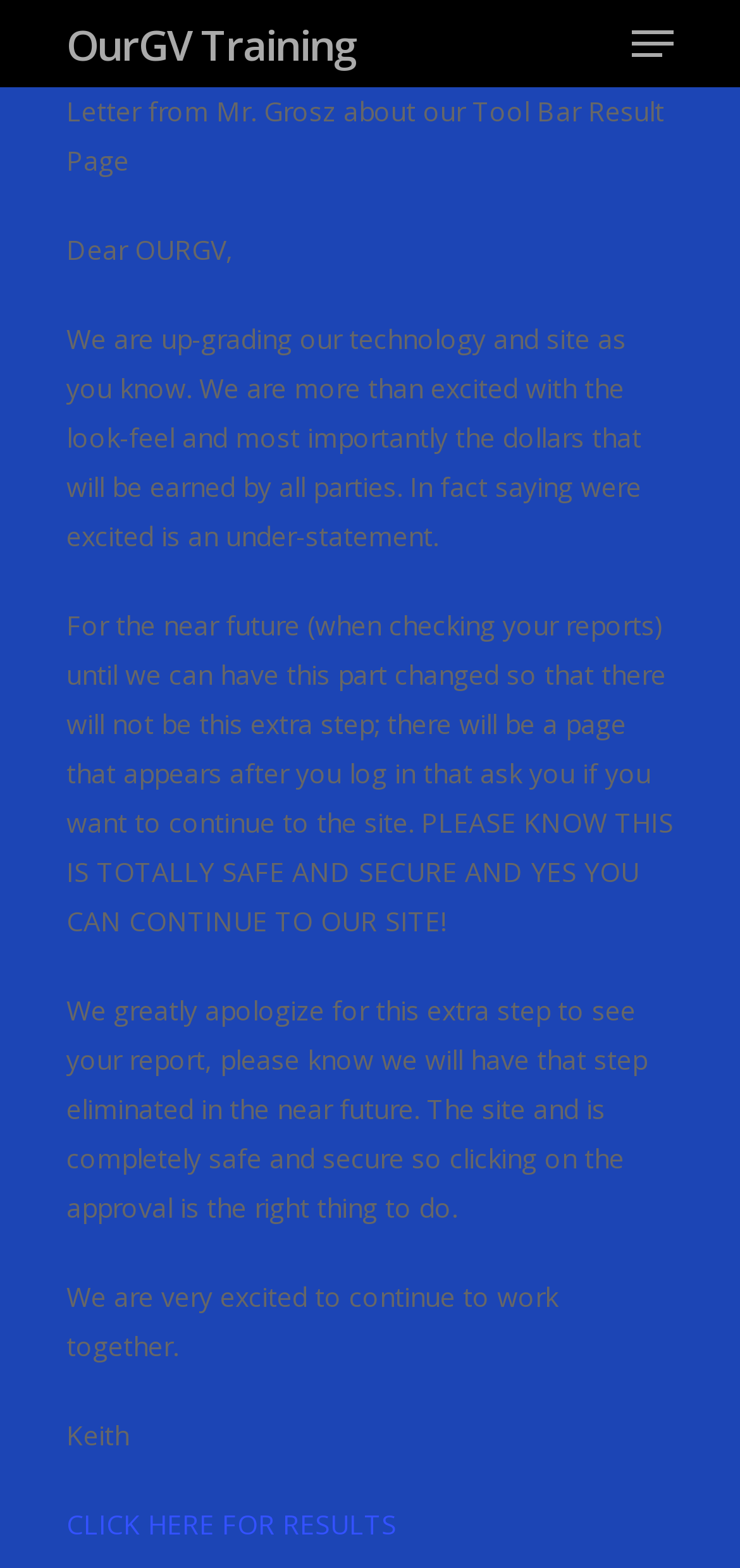Give a one-word or short phrase answer to this question: 
What is the purpose of the 'CLICK HERE FOR RESULTS' link?

To access results